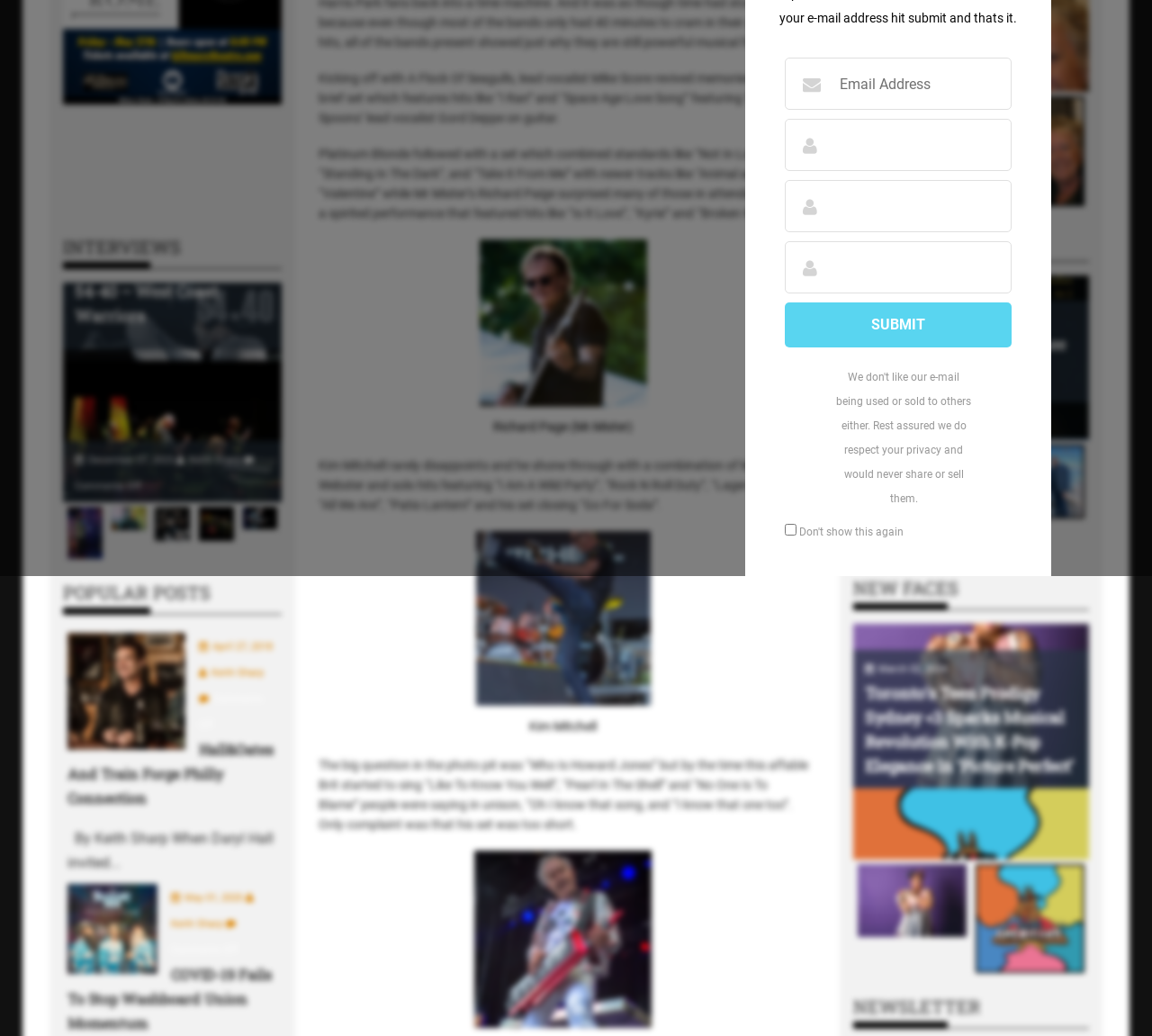Find the bounding box coordinates of the UI element according to this description: "New Faces".

[0.74, 0.558, 0.832, 0.58]